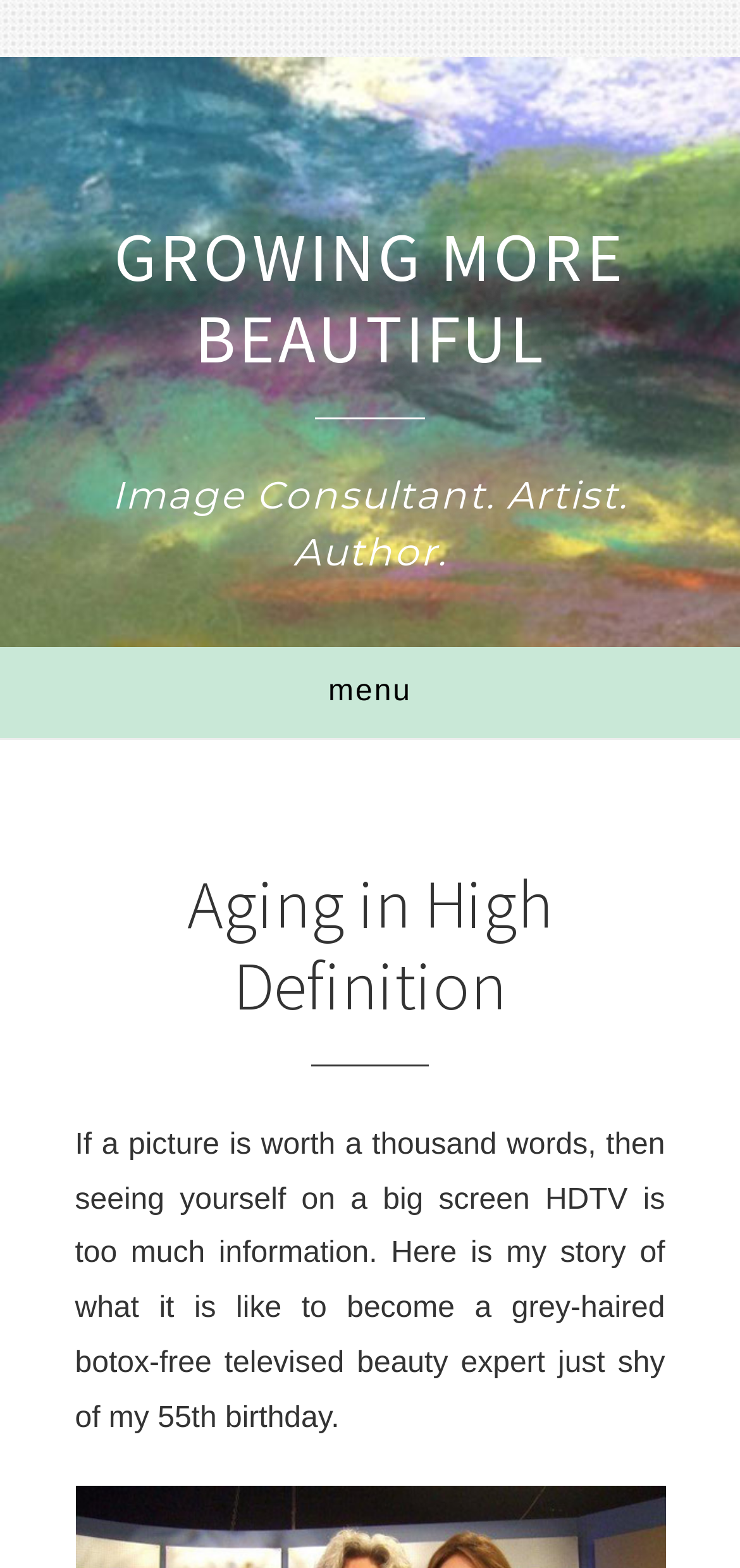What is the author's story about?
Using the image as a reference, give an elaborate response to the question.

The author's story can be understood by reading the StaticText element 'If a picture is worth a thousand words, then seeing yourself on a big screen HDTV is too much information. Here is my story of what it is like to become a grey-haired botox-free televised beauty expert just shy of my 55th birthday.' which is located in the navigation section.